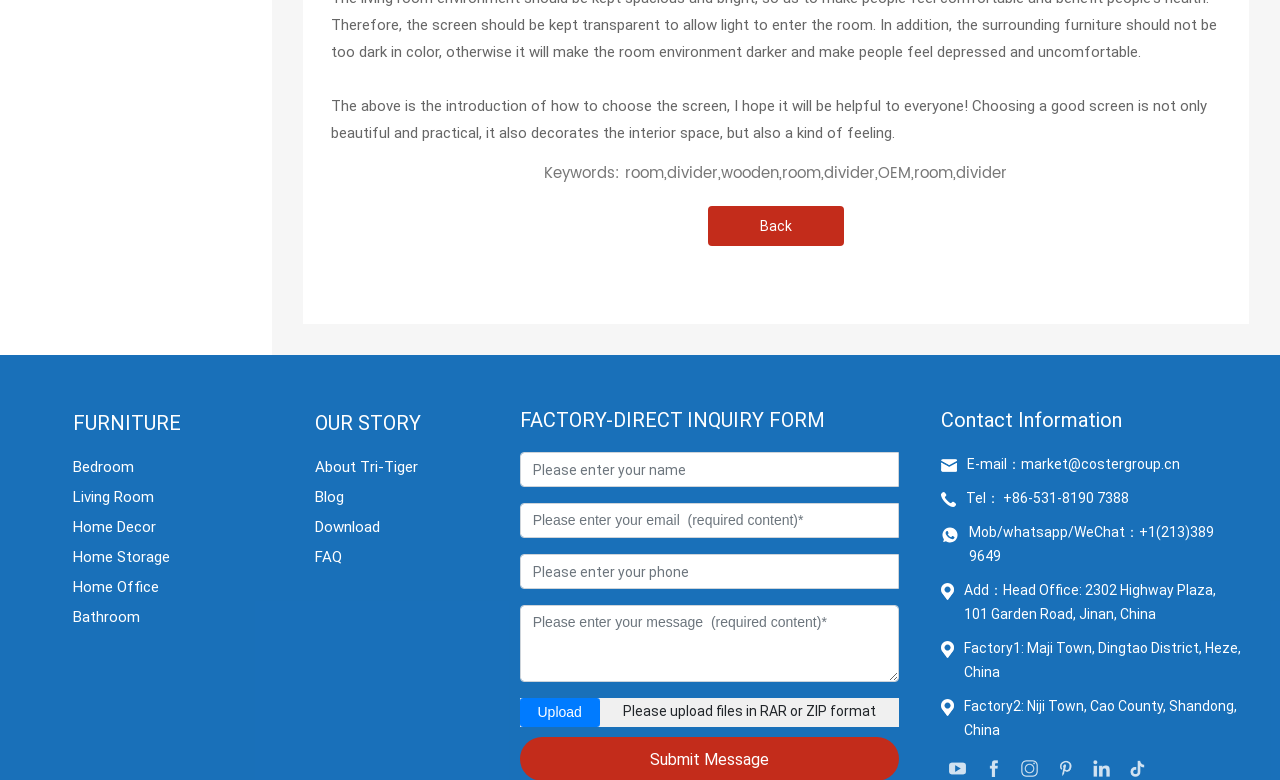Using the element description provided, determine the bounding box coordinates in the format (top-left x, top-left y, bottom-right x, bottom-right y). Ensure that all values are floating point numbers between 0 and 1. Element description: name="e_input-96" placeholder="Please enter your phone"

[0.406, 0.71, 0.702, 0.755]